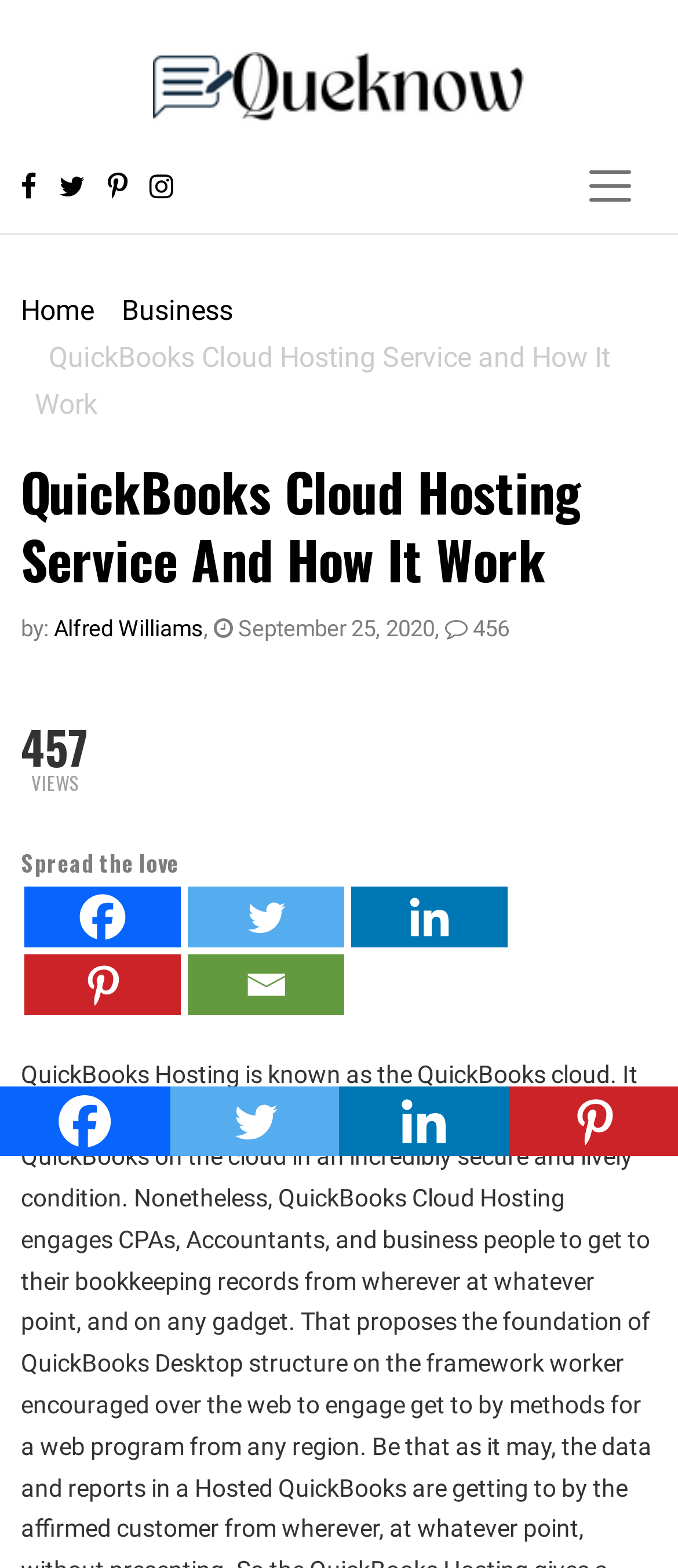Based on the visual content of the image, answer the question thoroughly: What is the logo of the website?

The logo of the website is Queknow Logo, which is an image located at the top left corner of the webpage, with a bounding box of [0.224, 0.033, 0.776, 0.078].